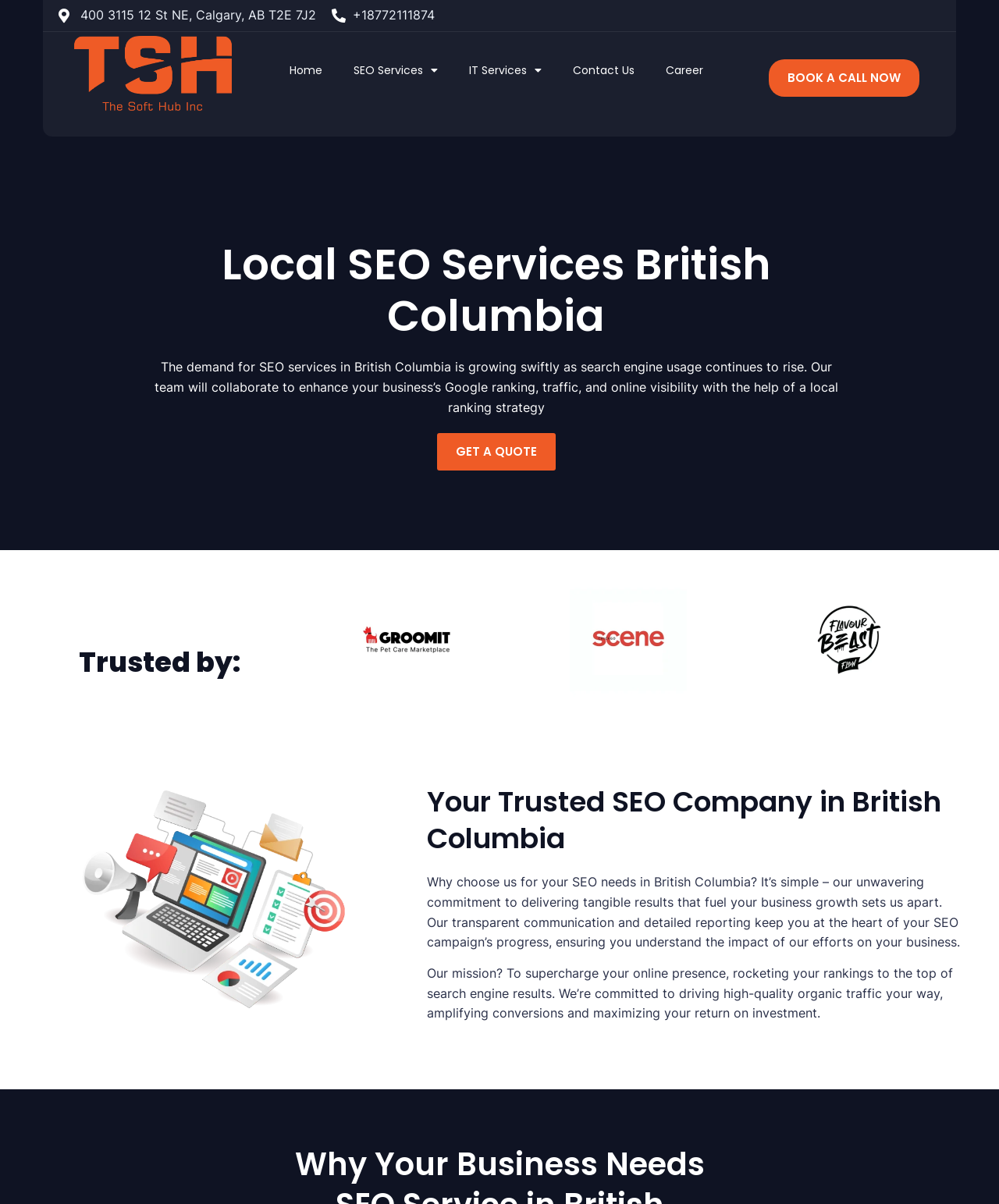Determine the bounding box coordinates of the section to be clicked to follow the instruction: "Click the 'Contact Us' link". The coordinates should be given as four float numbers between 0 and 1, formatted as [left, top, right, bottom].

[0.558, 0.026, 0.651, 0.09]